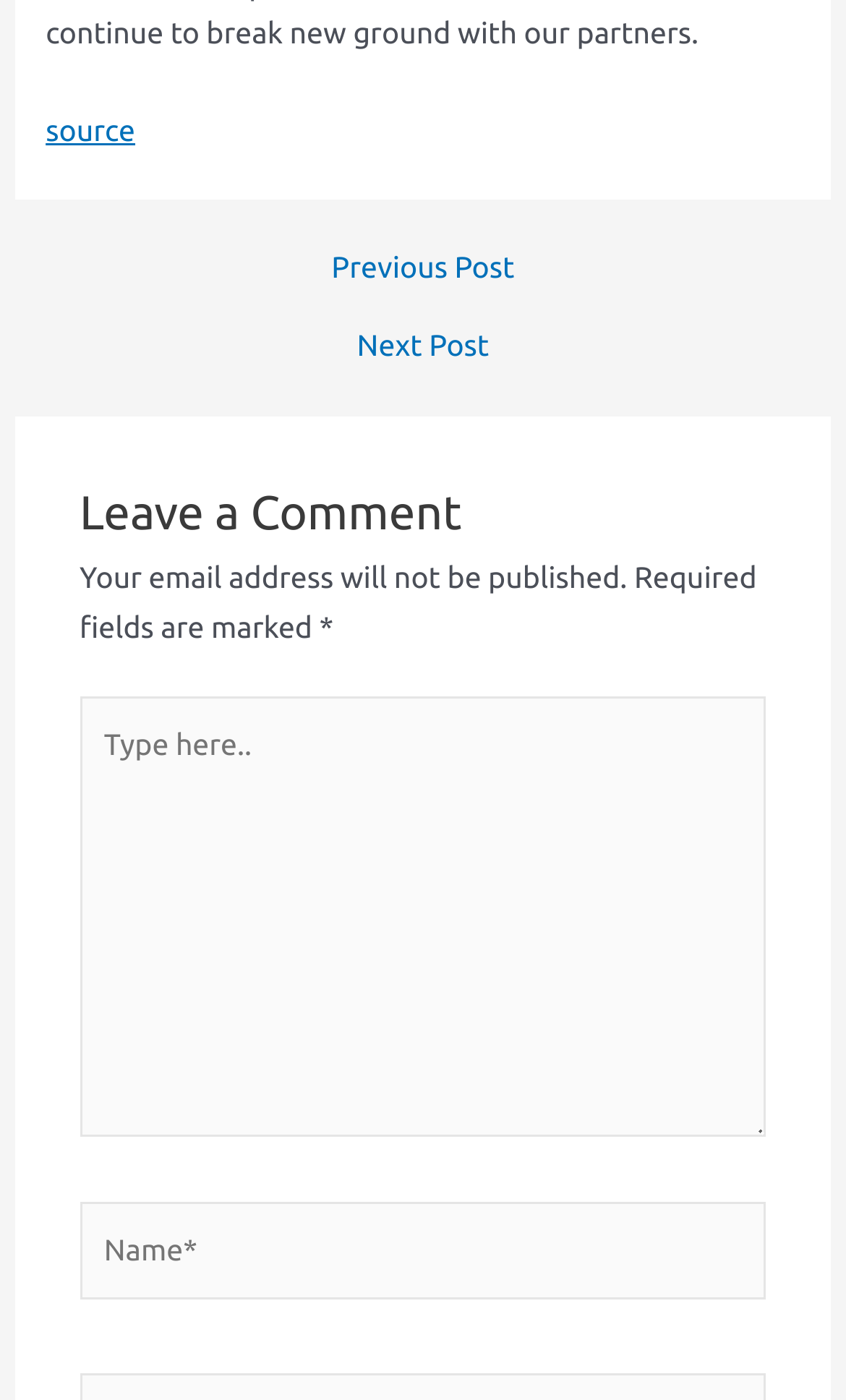From the element description source, predict the bounding box coordinates of the UI element. The coordinates must be specified in the format (top-left x, top-left y, bottom-right x, bottom-right y) and should be within the 0 to 1 range.

[0.054, 0.08, 0.16, 0.105]